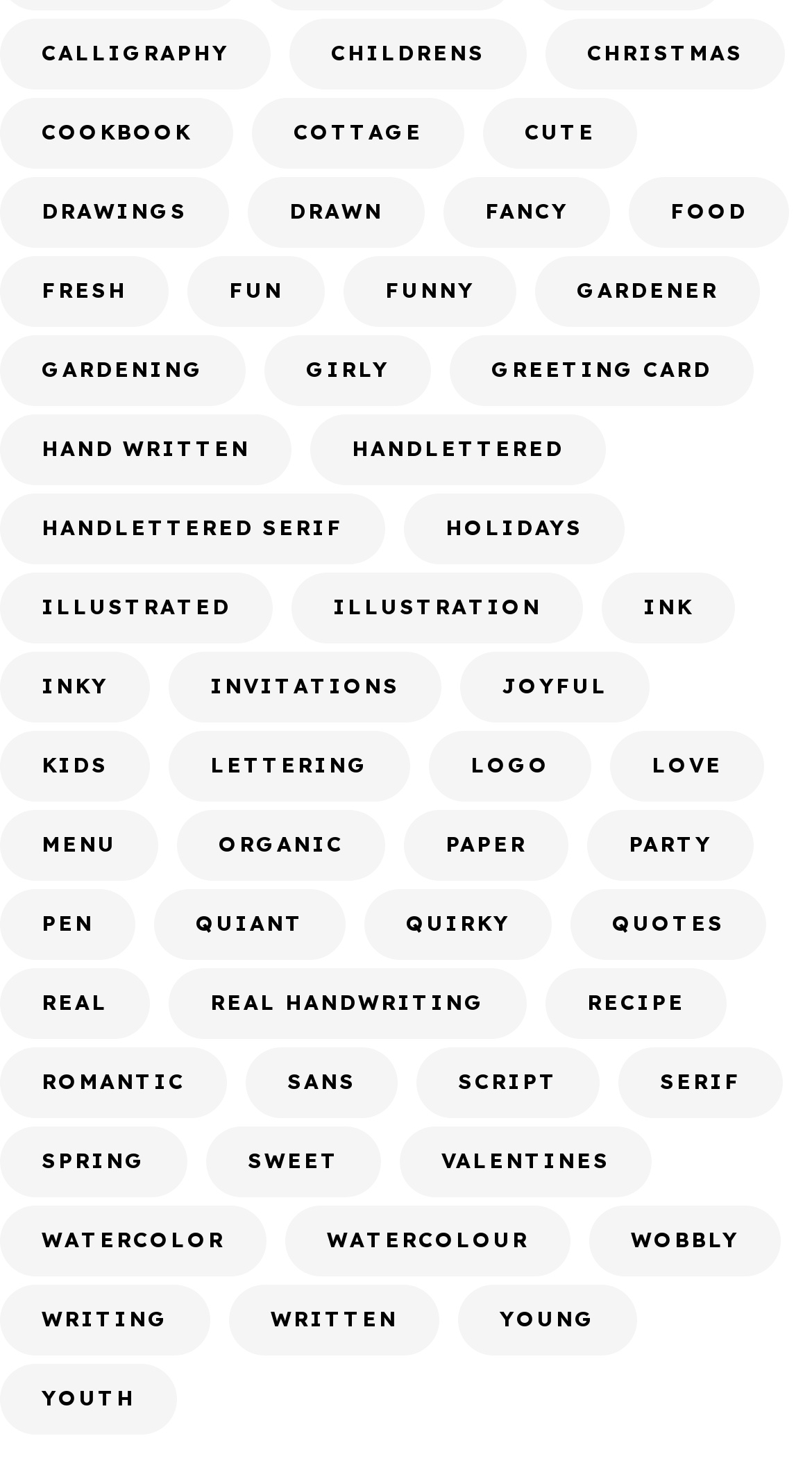Using the provided element description: "Menu", identify the bounding box coordinates. The coordinates should be four floats between 0 and 1 in the order [left, top, right, bottom].

None